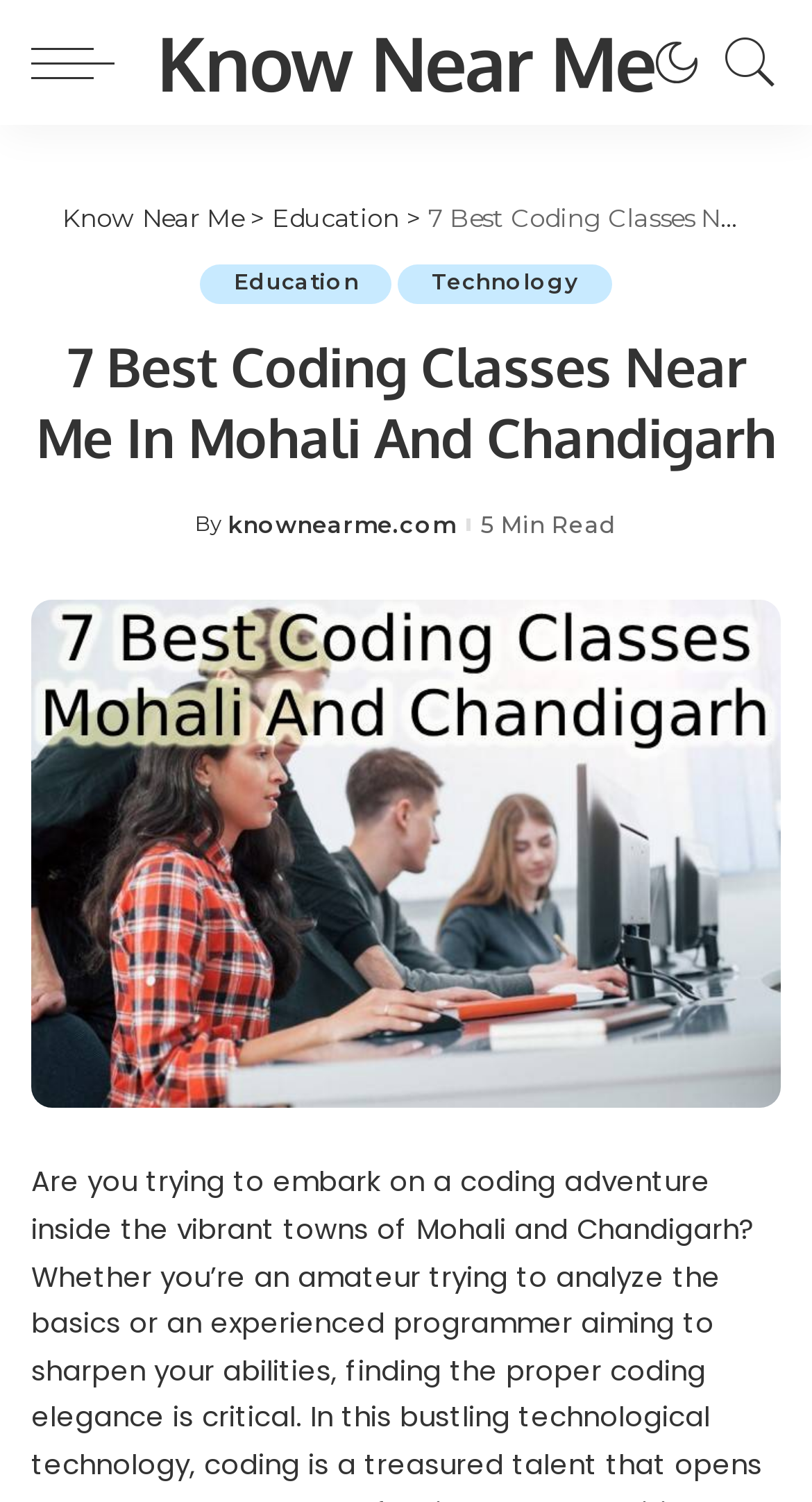Describe all the visual and textual components of the webpage comprehensively.

The webpage is about finding the best coding classes near Mohali and Chandigarh. At the top, there is a navigation menu with three links: "menu trigger", "Know Near Me", and "Search". Below the navigation menu, there is a header section with a prominent heading "7 Best Coding Classes Near Me In Mohali And Chandigarh". 

On the left side of the header section, there are three links: "Know Near Me", ">" (an arrow icon), and "Education". On the right side, there are two more links: "Education" and "Technology". 

Below the header section, there is an author information section with the text "Posted by", "By", and a link to "knownearme.com". Next to the author information, there is a text "5 Min Read" indicating the reading time of the article. 

The main content of the webpage is accompanied by a large image related to "Coding Classes" that spans the entire width of the page.